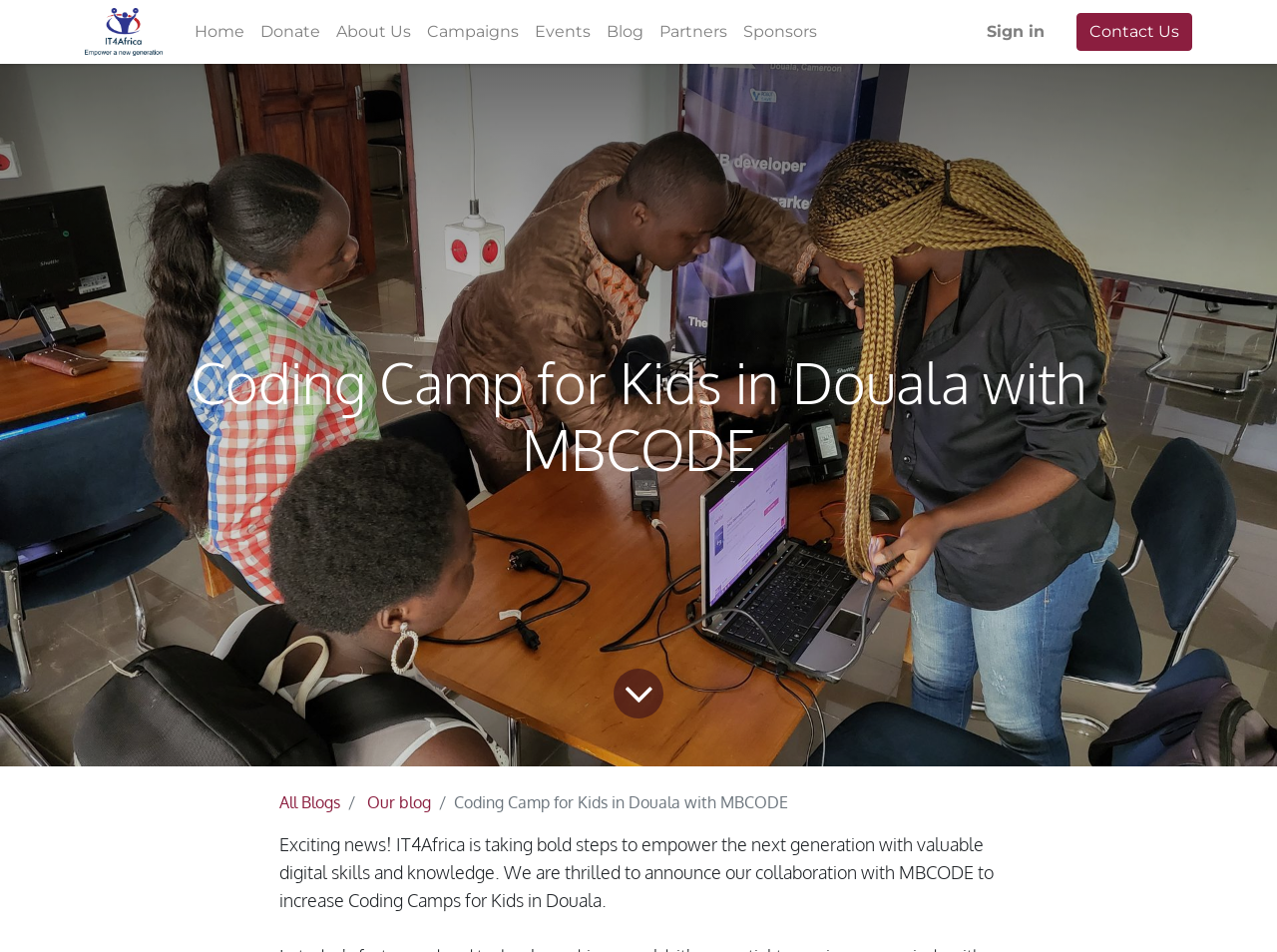Please answer the following question using a single word or phrase: 
What are the main menu items?

Home, Donate, etc.